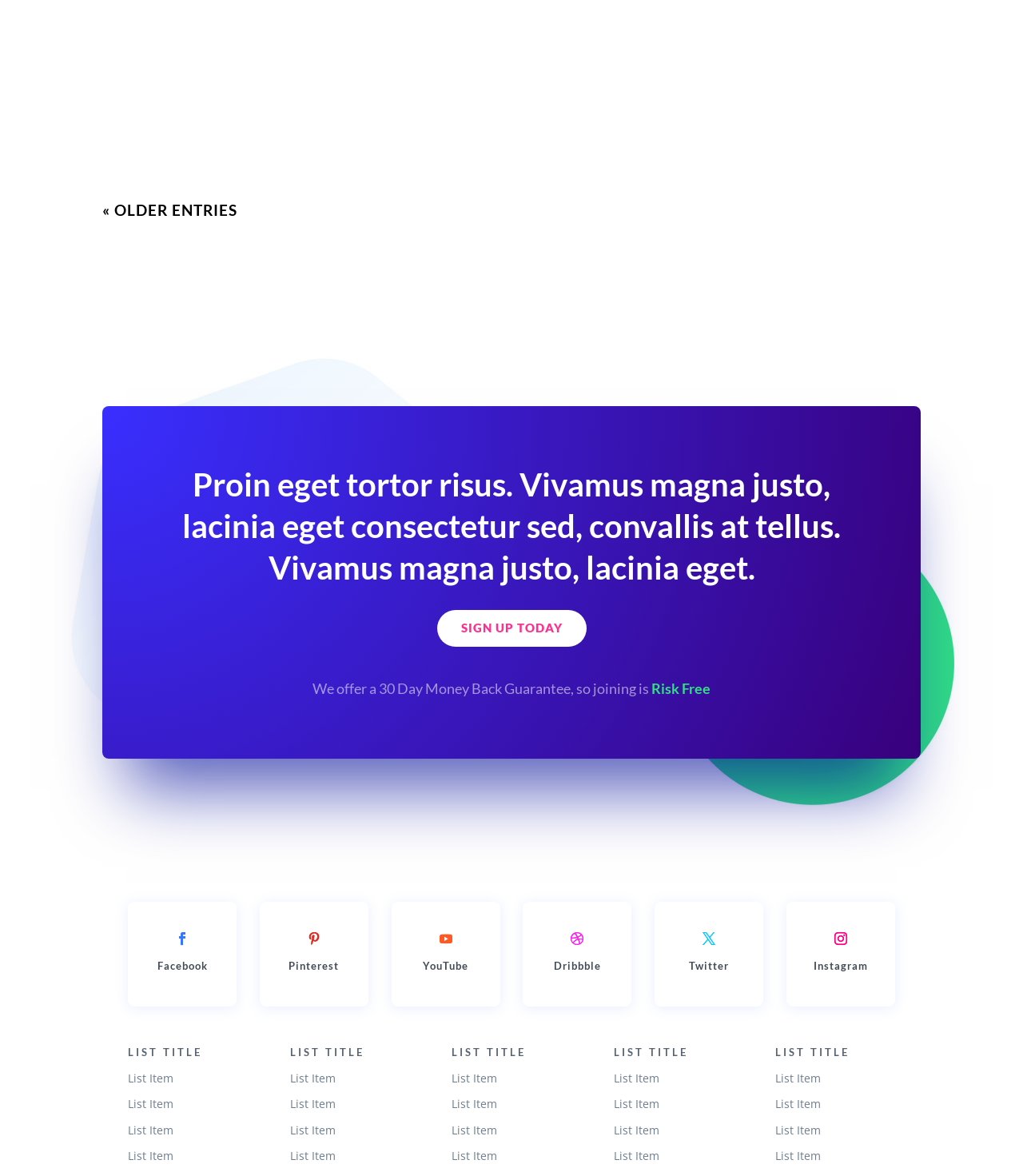Based on the provided description, "Sign Up Today", find the bounding box of the corresponding UI element in the screenshot.

[0.427, 0.519, 0.573, 0.55]